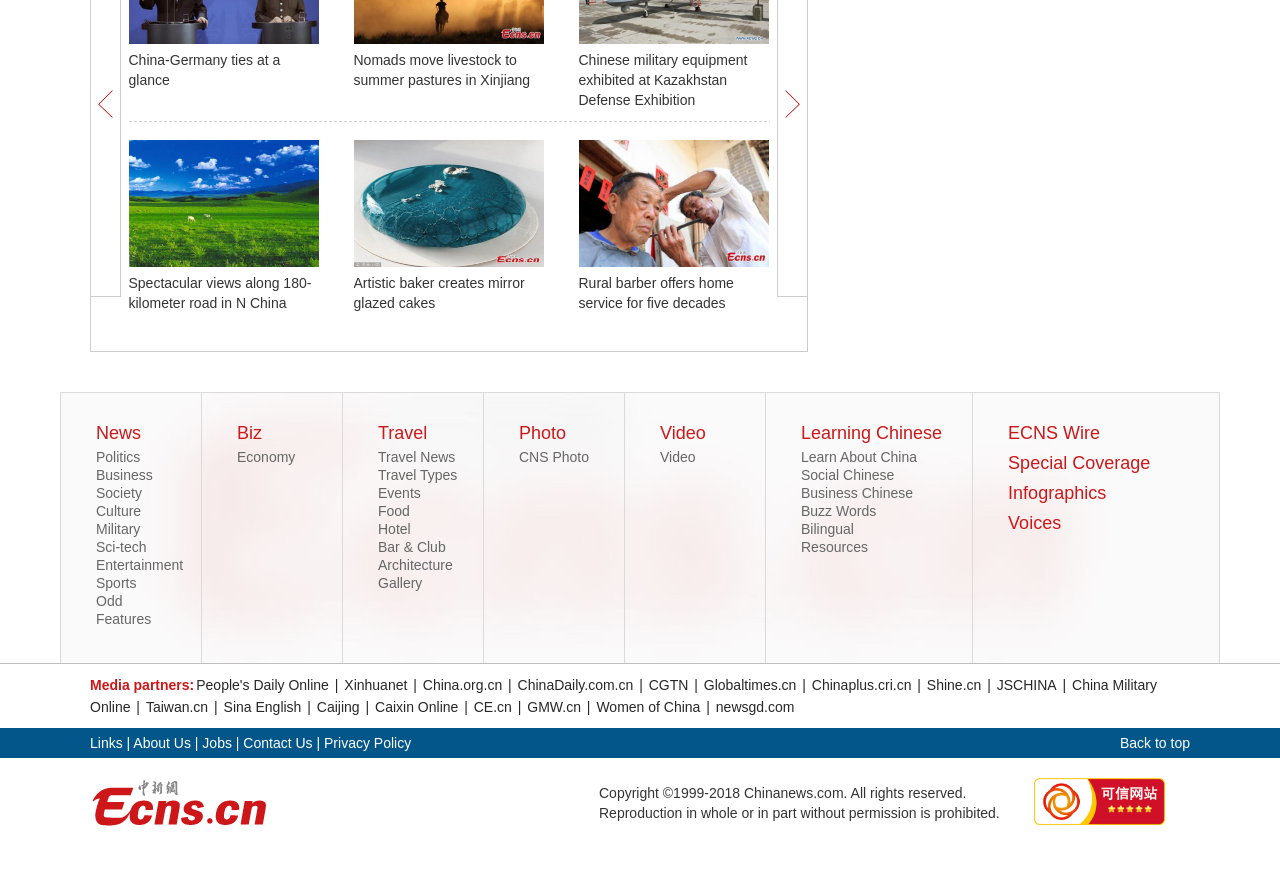Identify the bounding box coordinates for the element you need to click to achieve the following task: "Read about 'Imperial edict 500 years ago found in Hebei'". The coordinates must be four float values ranging from 0 to 1, formatted as [left, top, right, bottom].

[0.806, 0.284, 0.954, 0.3]